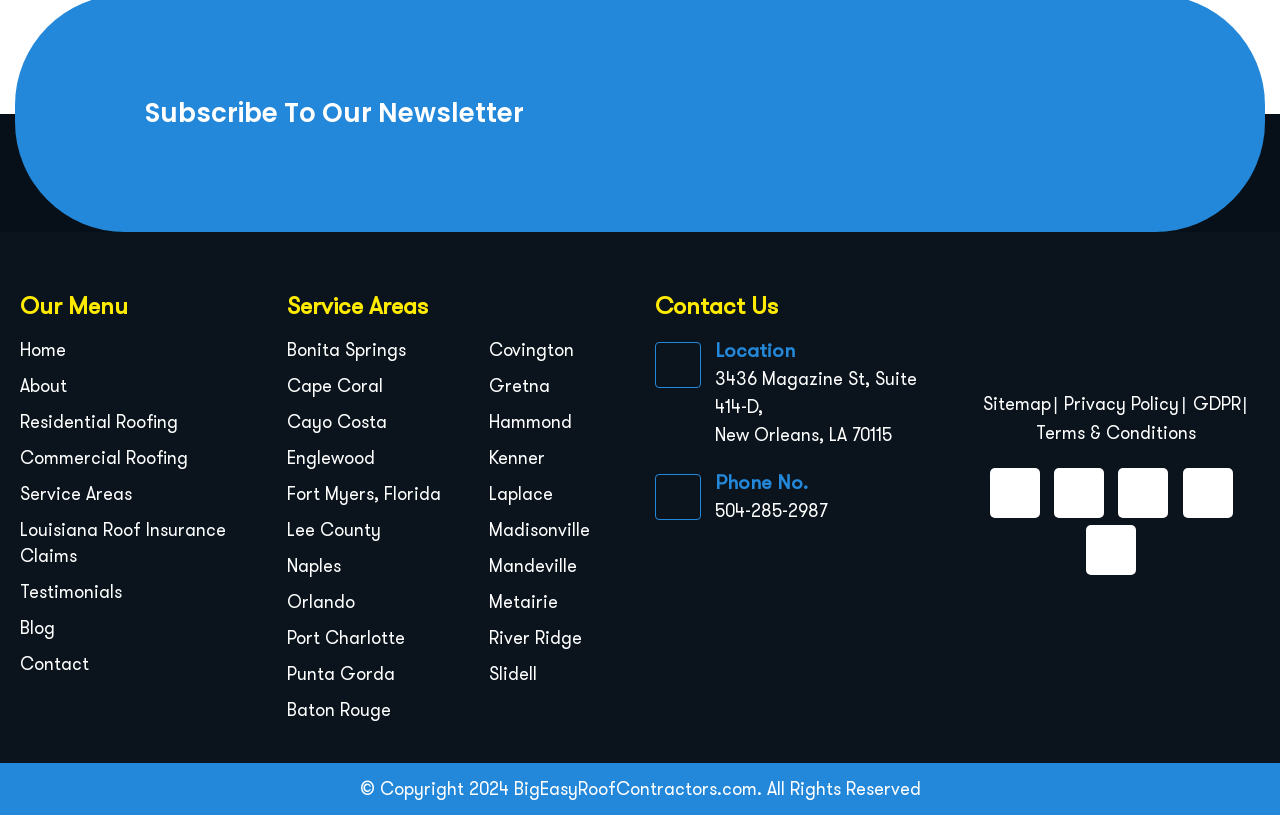Use a single word or phrase to answer the following:
What is the company's phone number?

504-285-2987